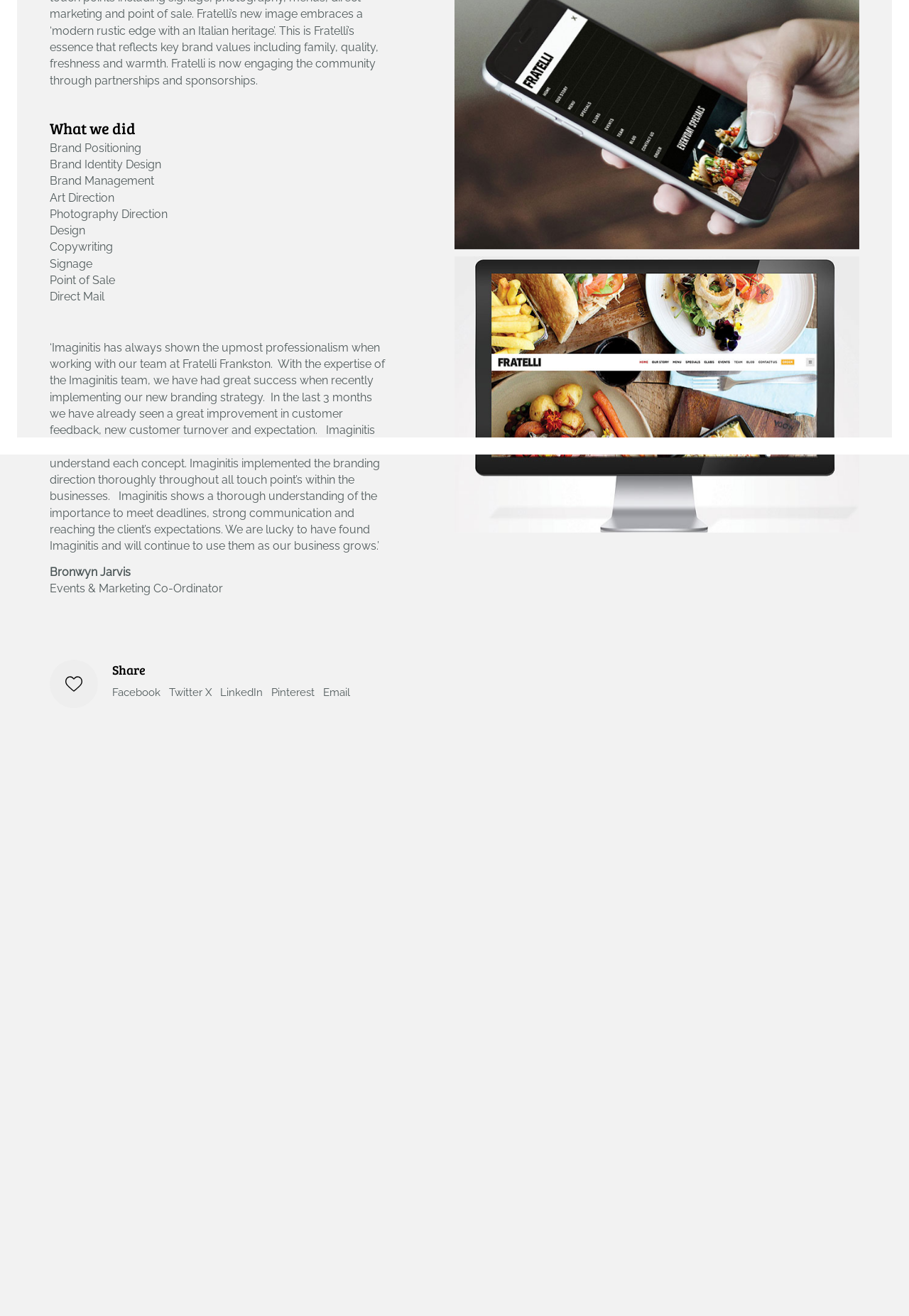Bounding box coordinates are specified in the format (top-left x, top-left y, bottom-right x, bottom-right y). All values are floating point numbers bounded between 0 and 1. Please provide the bounding box coordinate of the region this sentence describes: Twitter X

[0.186, 0.521, 0.233, 0.533]